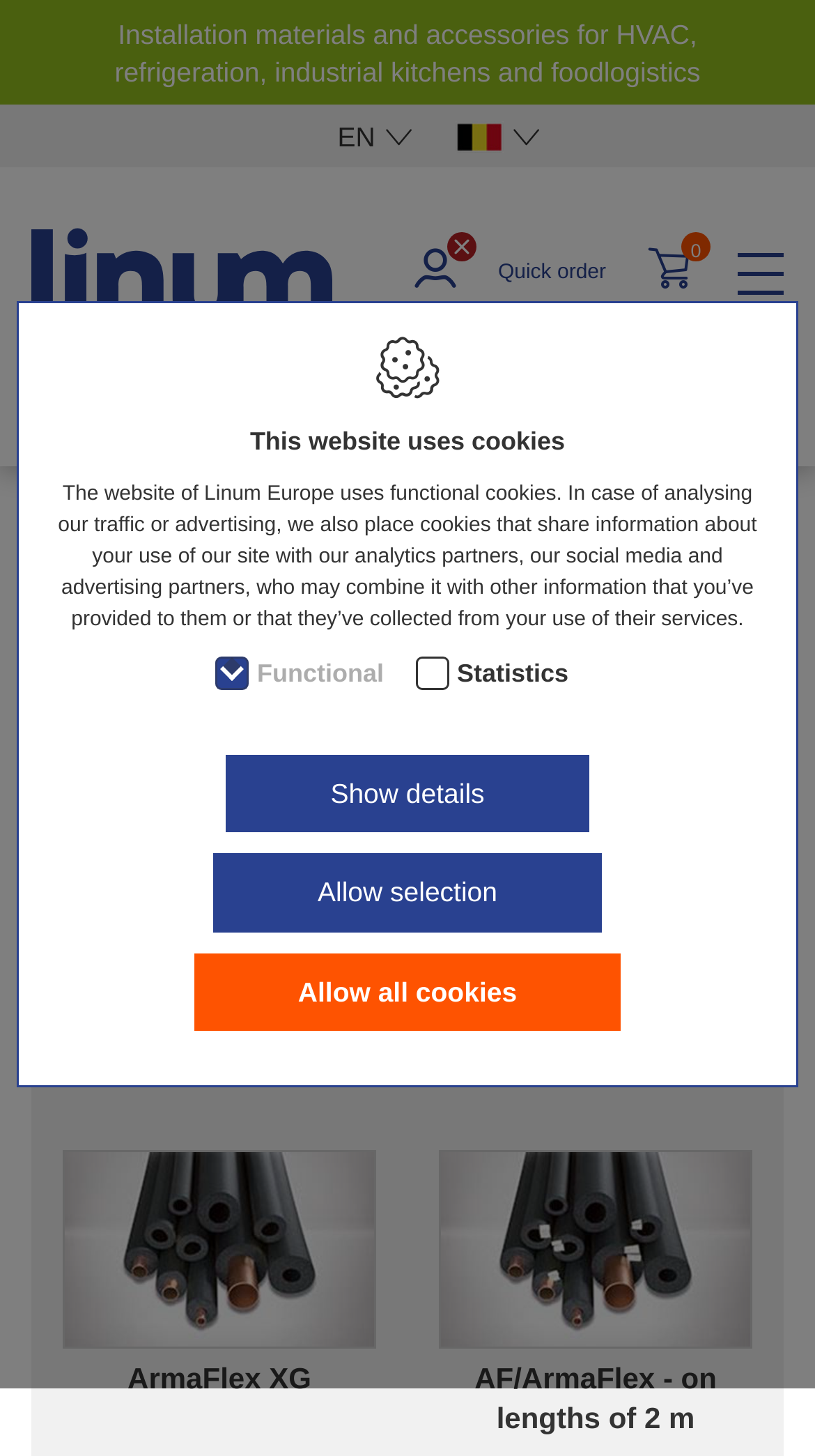Please give a succinct answer to the question in one word or phrase:
What is the language of the website?

EN